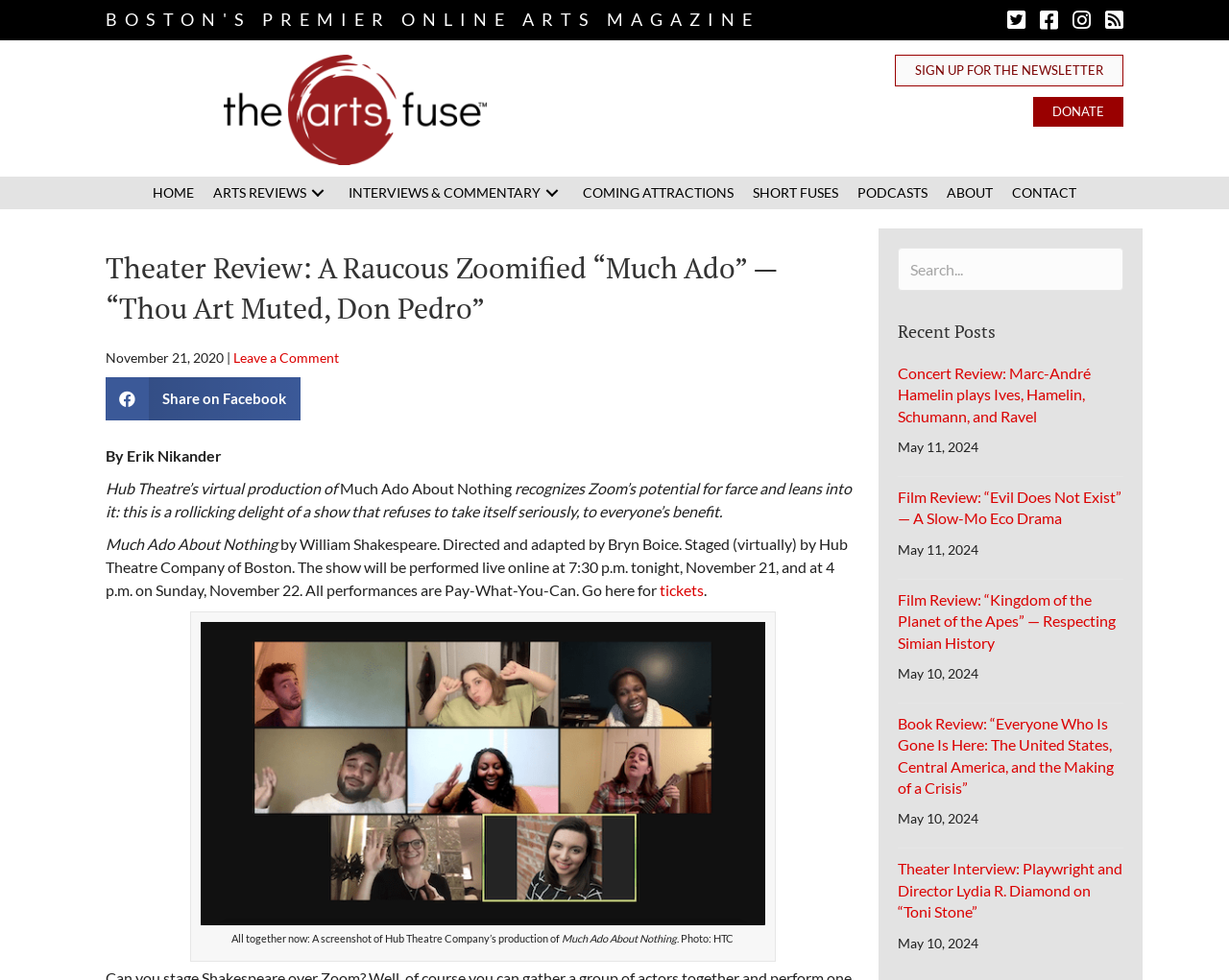Provide the bounding box coordinates for the area that should be clicked to complete the instruction: "Visit the 'HOME' page".

[0.116, 0.18, 0.166, 0.213]